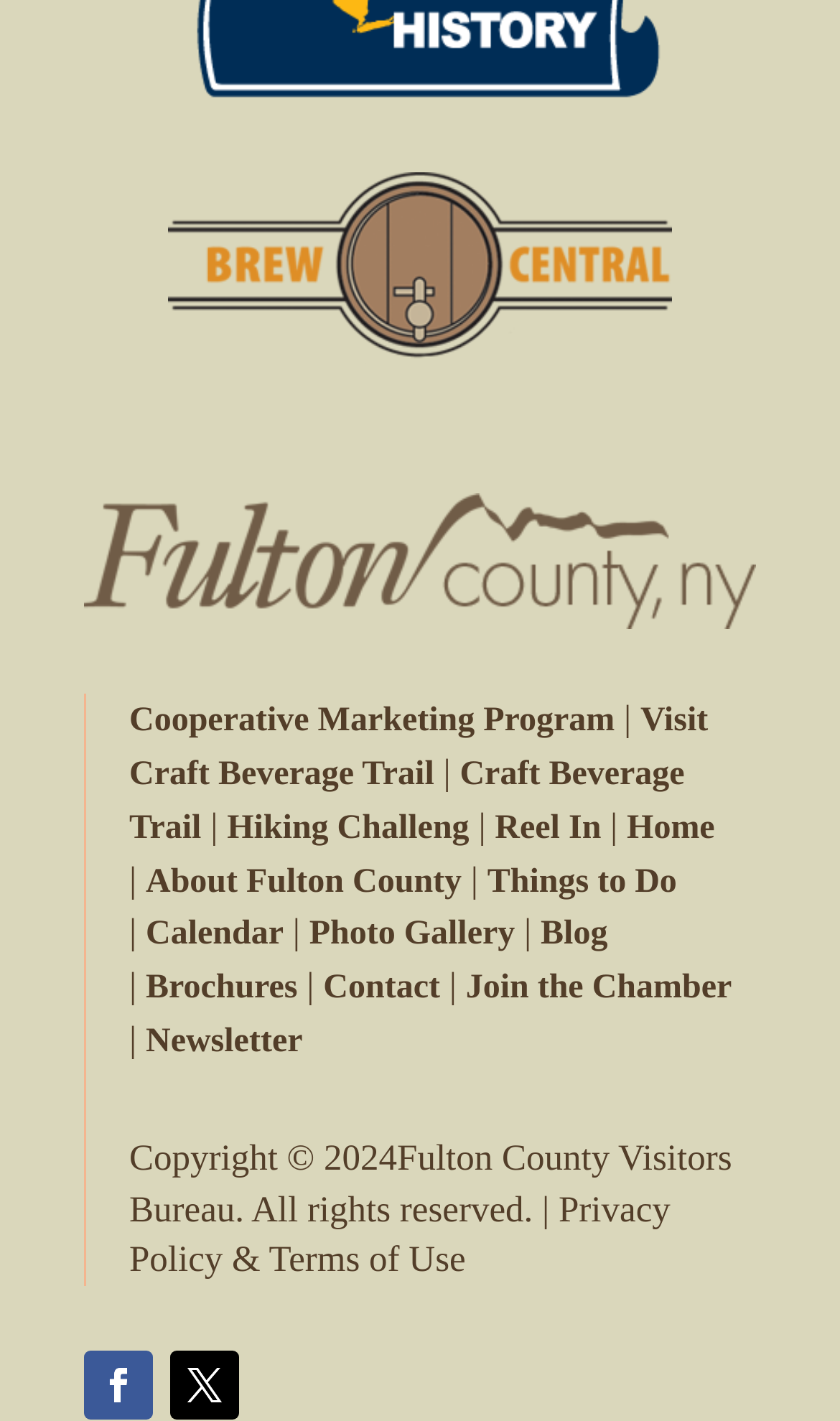What is the copyright year mentioned on the webpage? Refer to the image and provide a one-word or short phrase answer.

2024